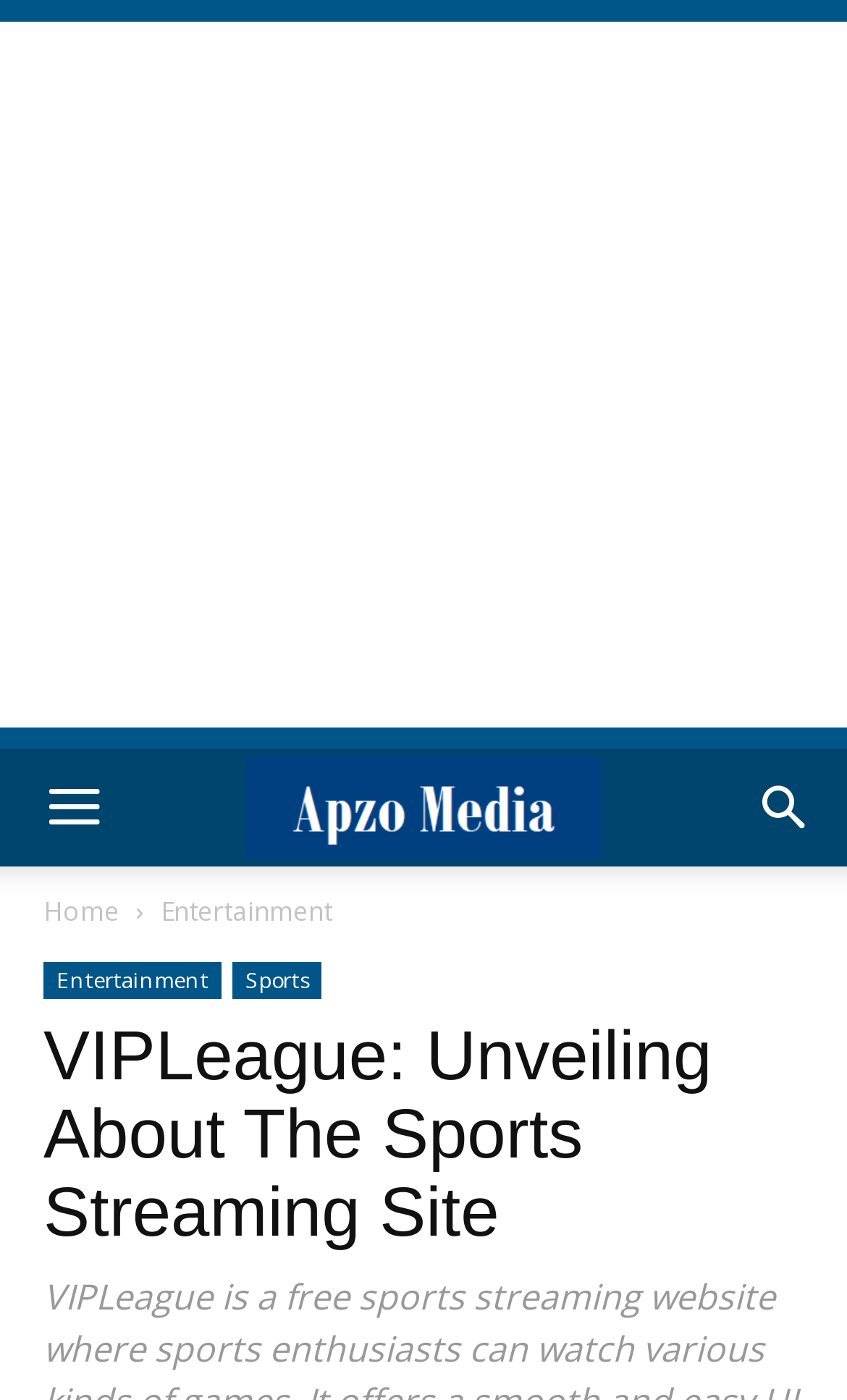Respond to the following question using a concise word or phrase: 
What can be searched on the website?

Sports content